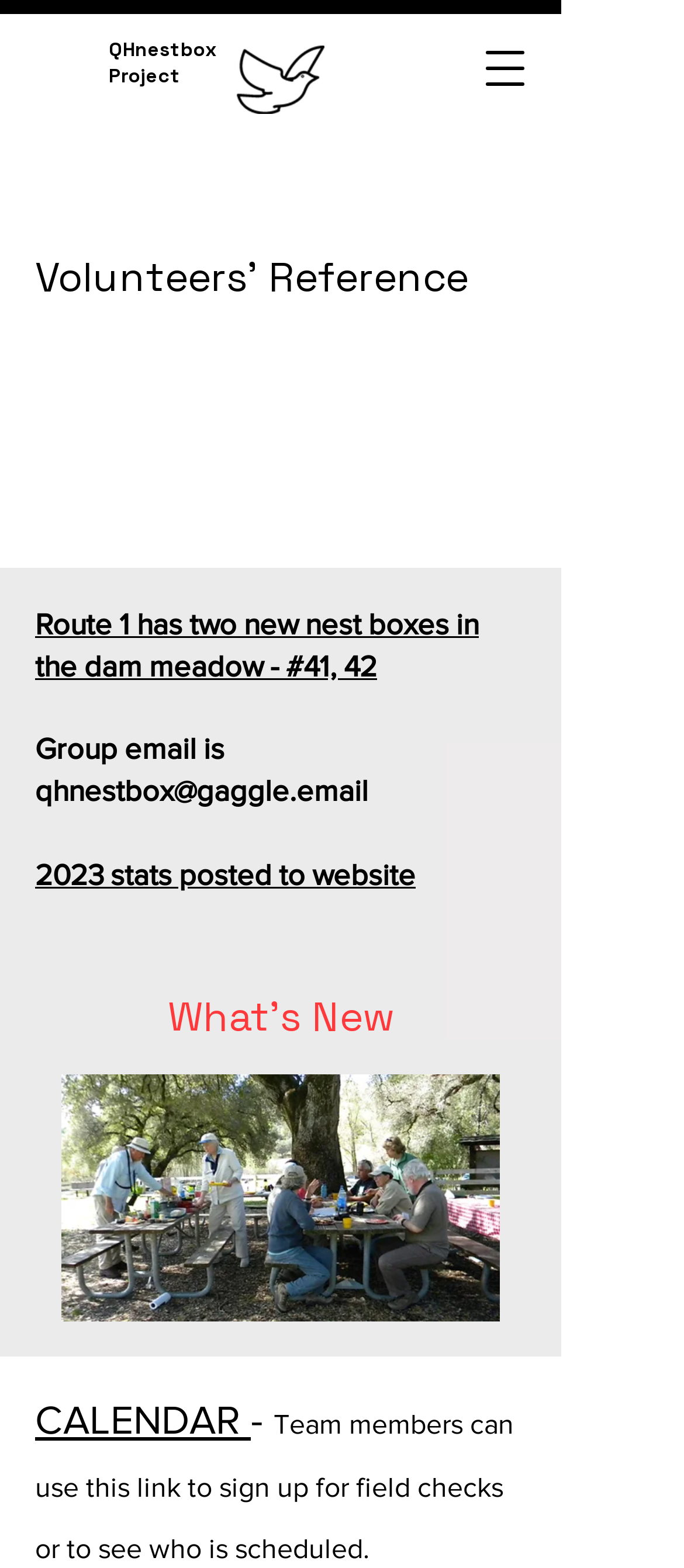Provide a brief response in the form of a single word or phrase:
What is the section title below 'Volunteers' Reference'?

What's New